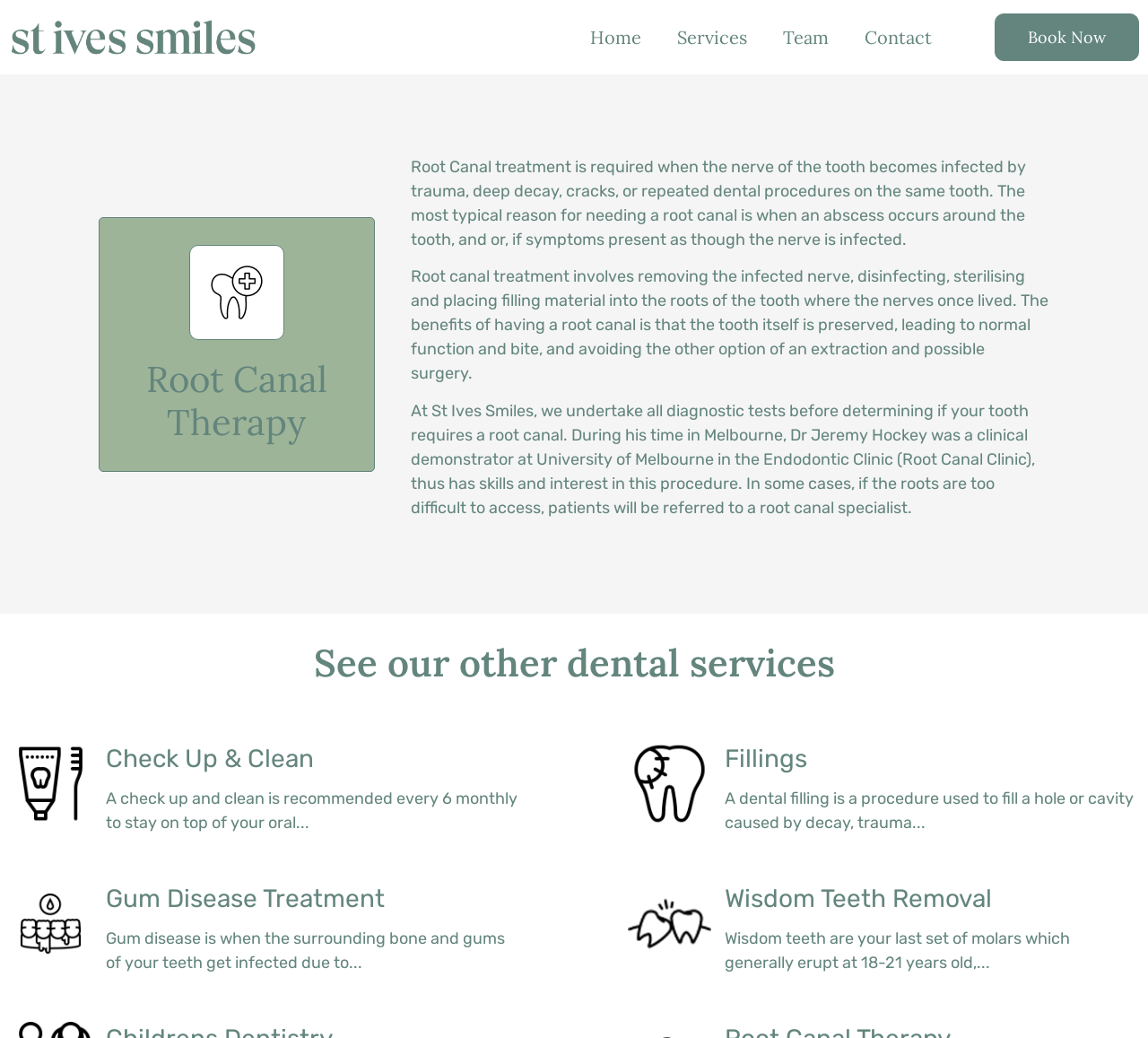Find the main header of the webpage and produce its text content.

Root Canal Therapy